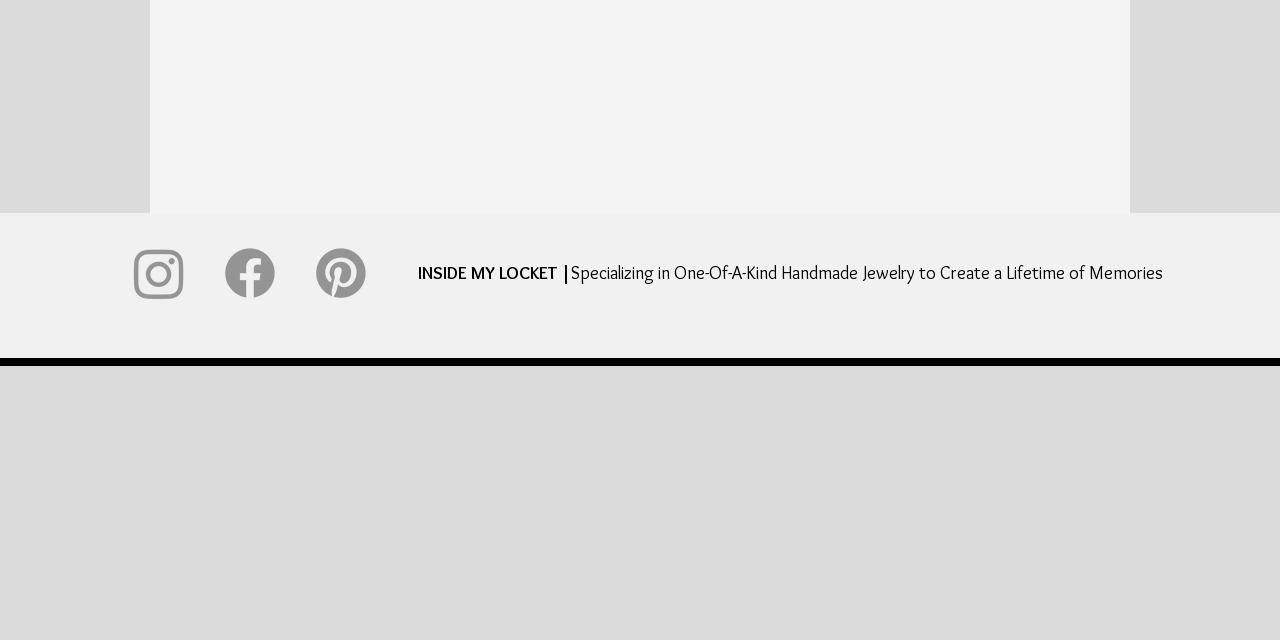Provide the bounding box coordinates of the UI element that matches the description: "aria-label="Pinterest"".

[0.241, 0.375, 0.292, 0.478]